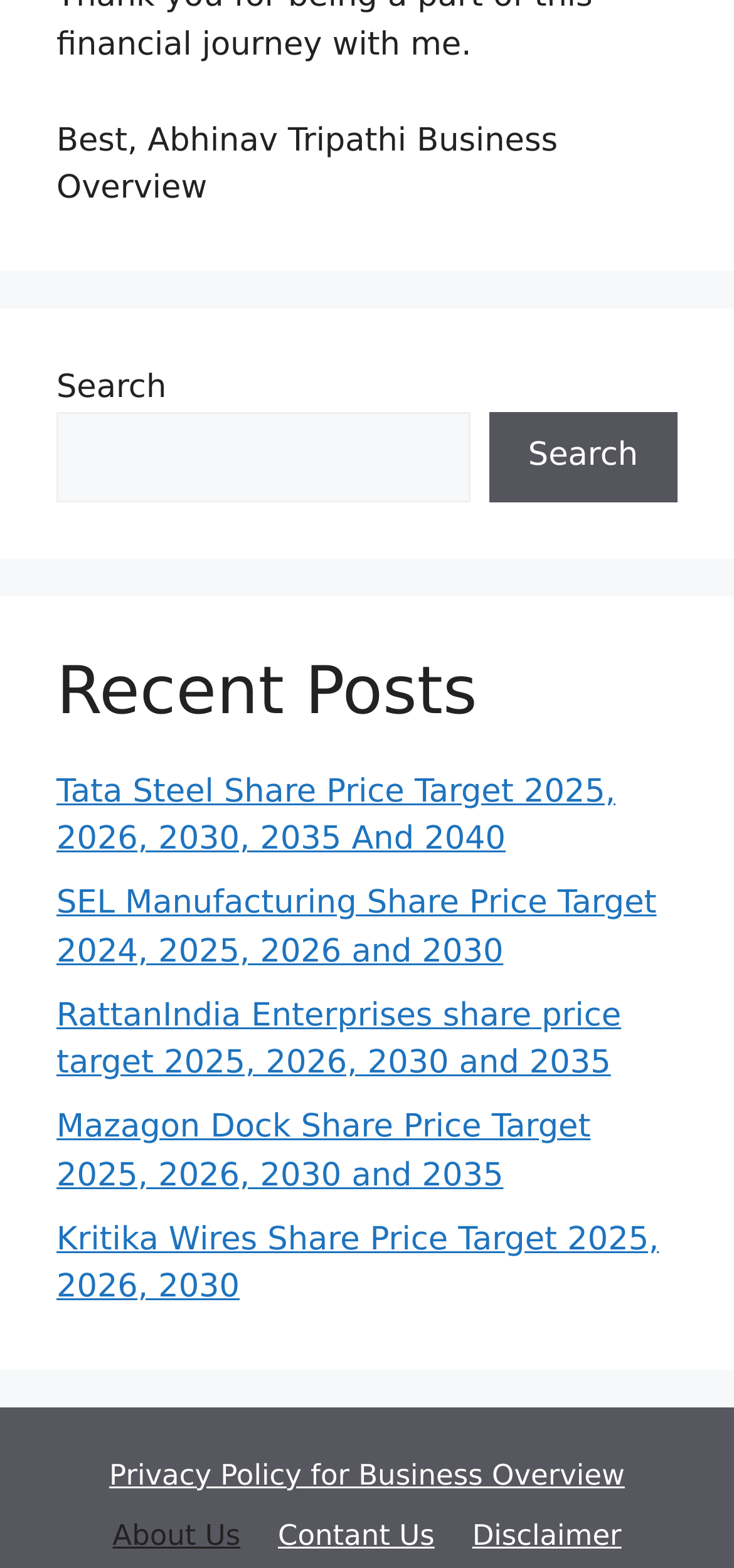What is the last link in the footer section?
Your answer should be a single word or phrase derived from the screenshot.

Disclaimer